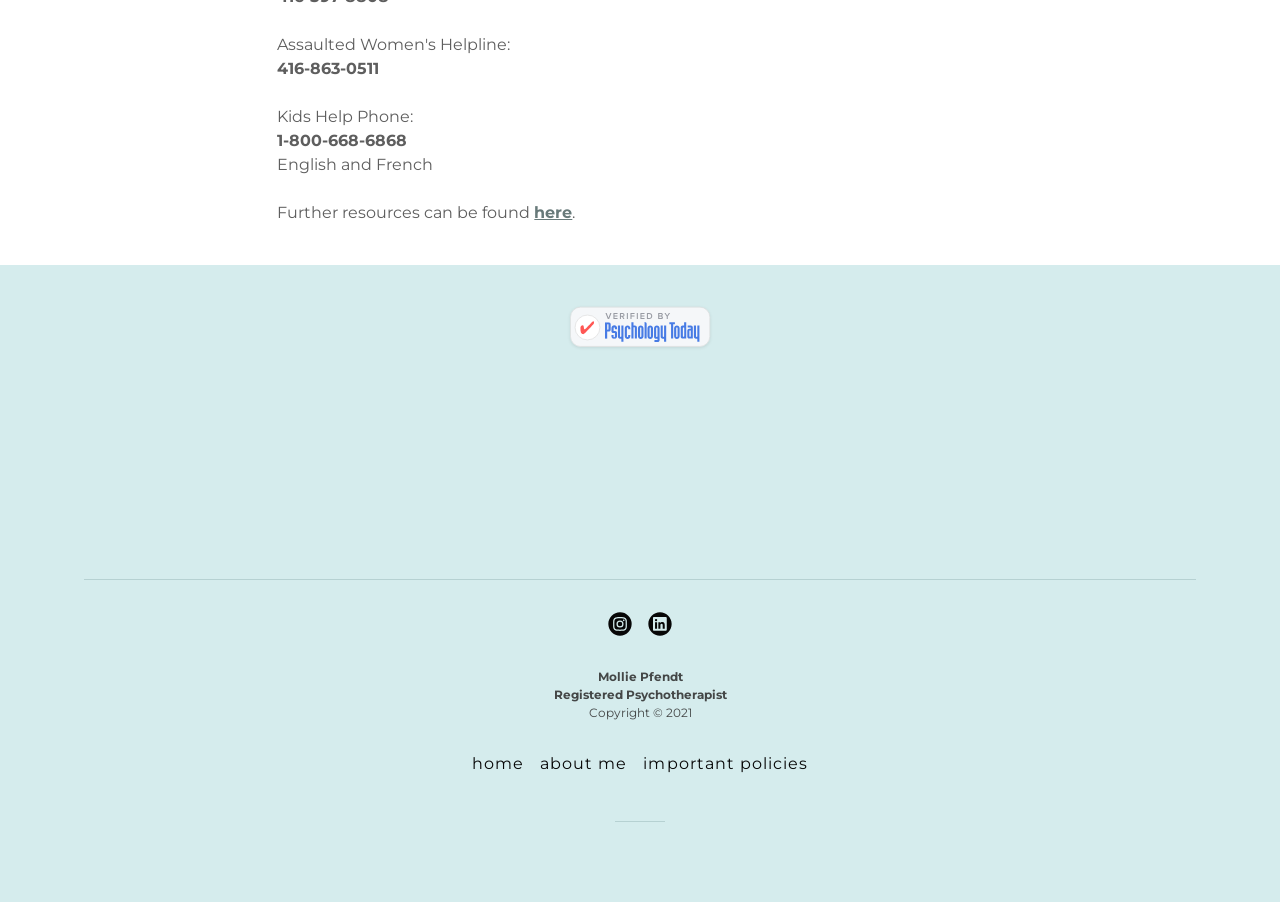Answer briefly with one word or phrase:
How many social media links are there?

2